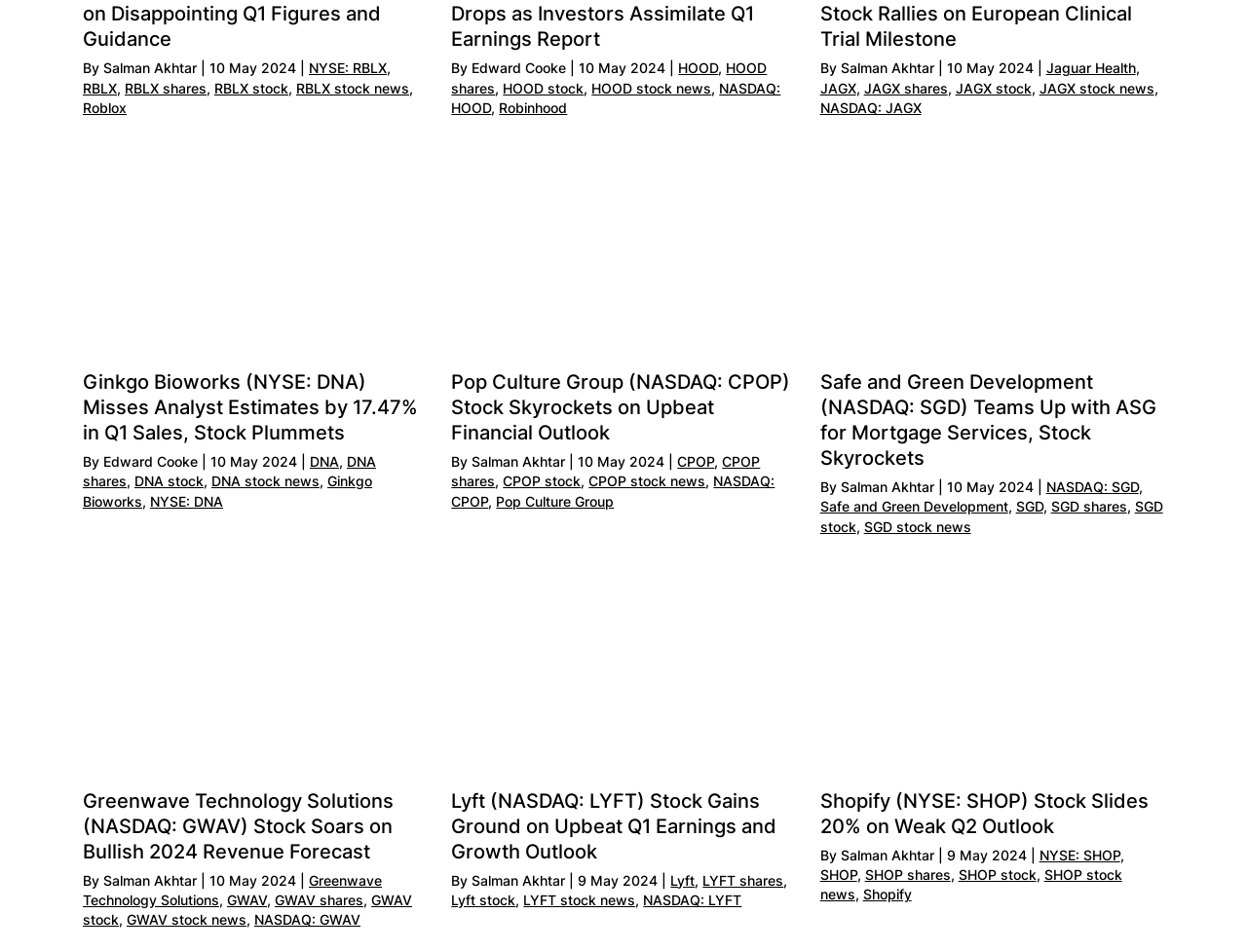Kindly determine the bounding box coordinates of the area that needs to be clicked to fulfill this instruction: "Read more about Ginkgo Bioworks (NYSE: DNA) Misses Analyst Estimates by 17.47% in Q1 Sales, Stock Plummets".

[0.066, 0.257, 0.342, 0.278]